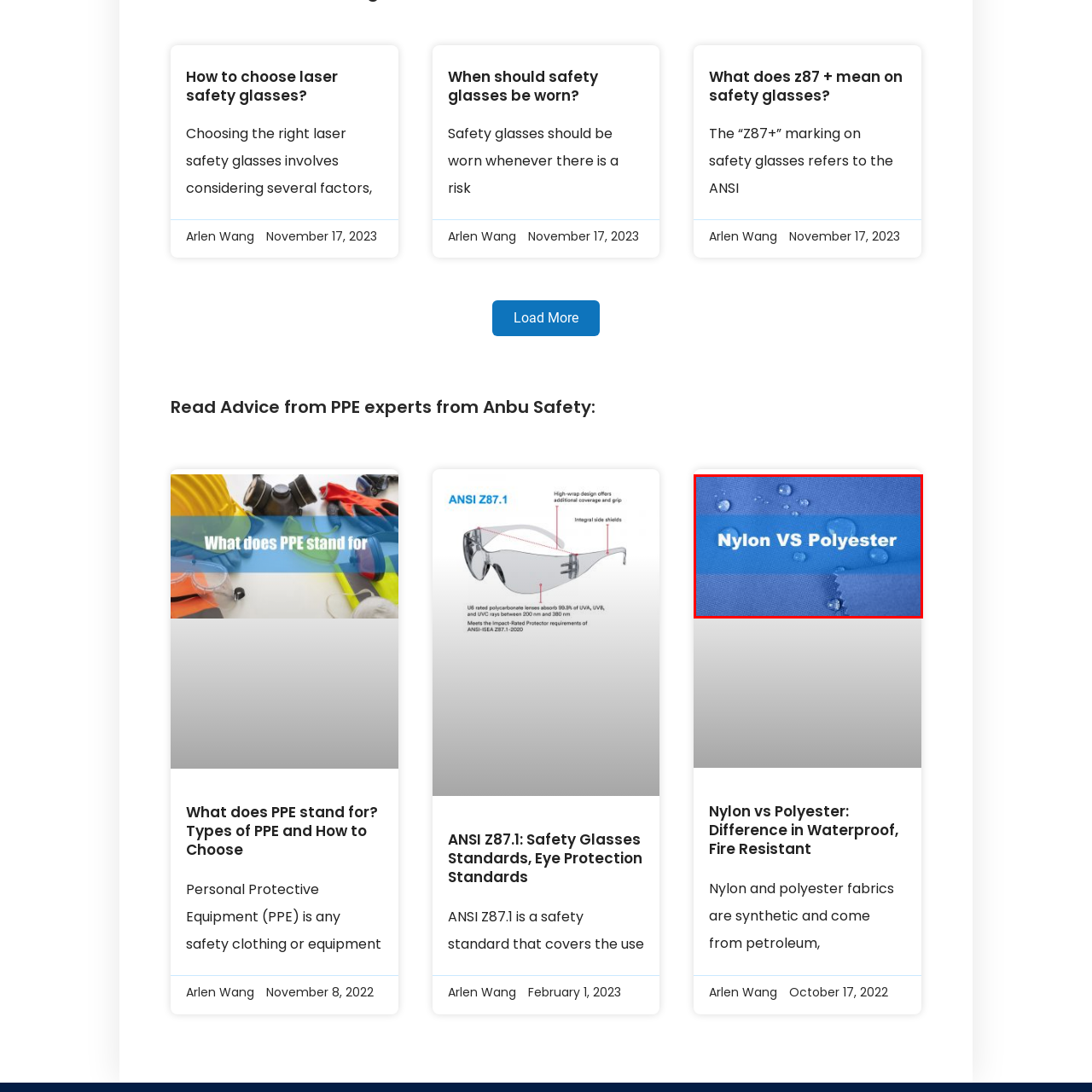Please examine the section highlighted with a blue border and provide a thorough response to the following question based on the visual information: 
What property of the material is symbolized by the droplets of water?

The caption explains that the droplets of water on the fabric background symbolize the water-resistant properties of the material, implying that the material is resistant to water or has waterproof characteristics.